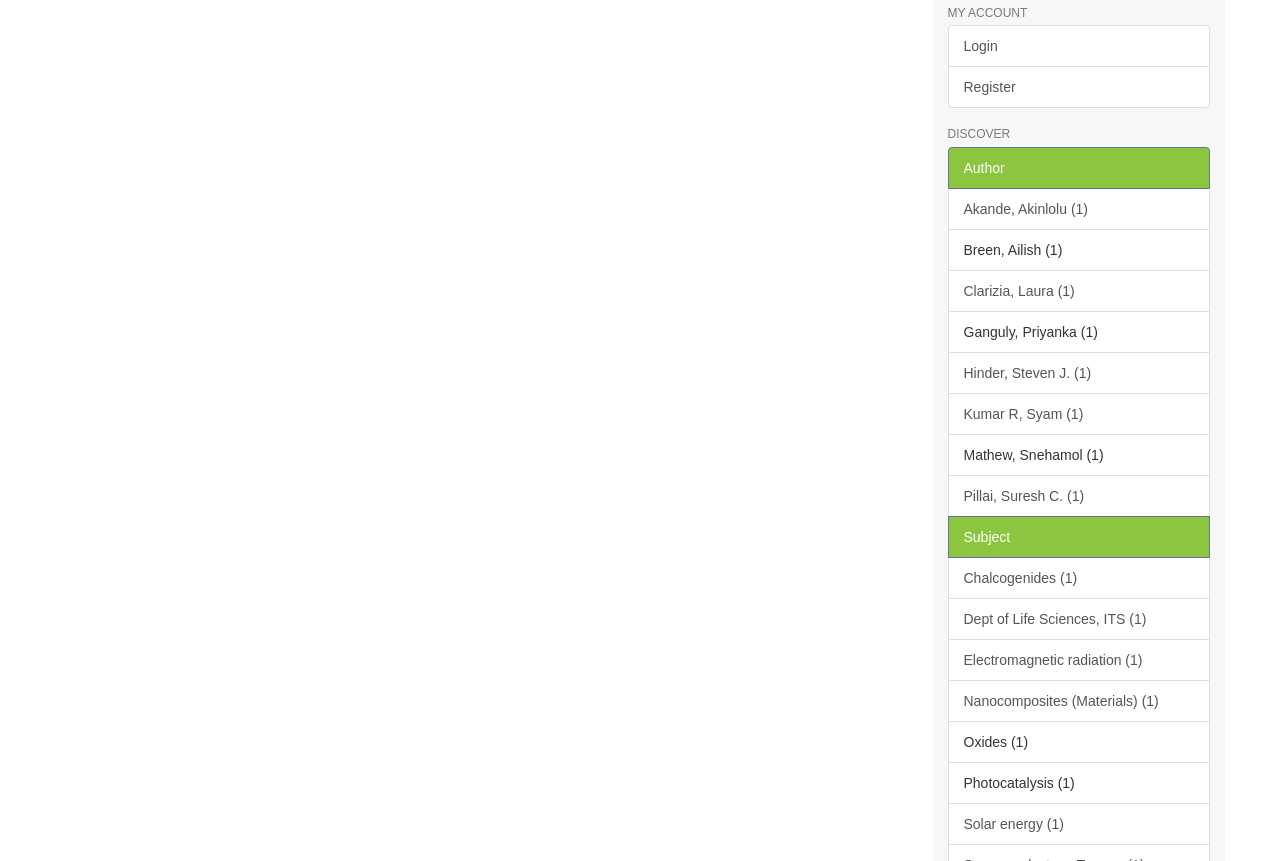Identify the bounding box coordinates for the UI element described as: "Solar energy (1)".

[0.74, 0.932, 0.945, 0.981]